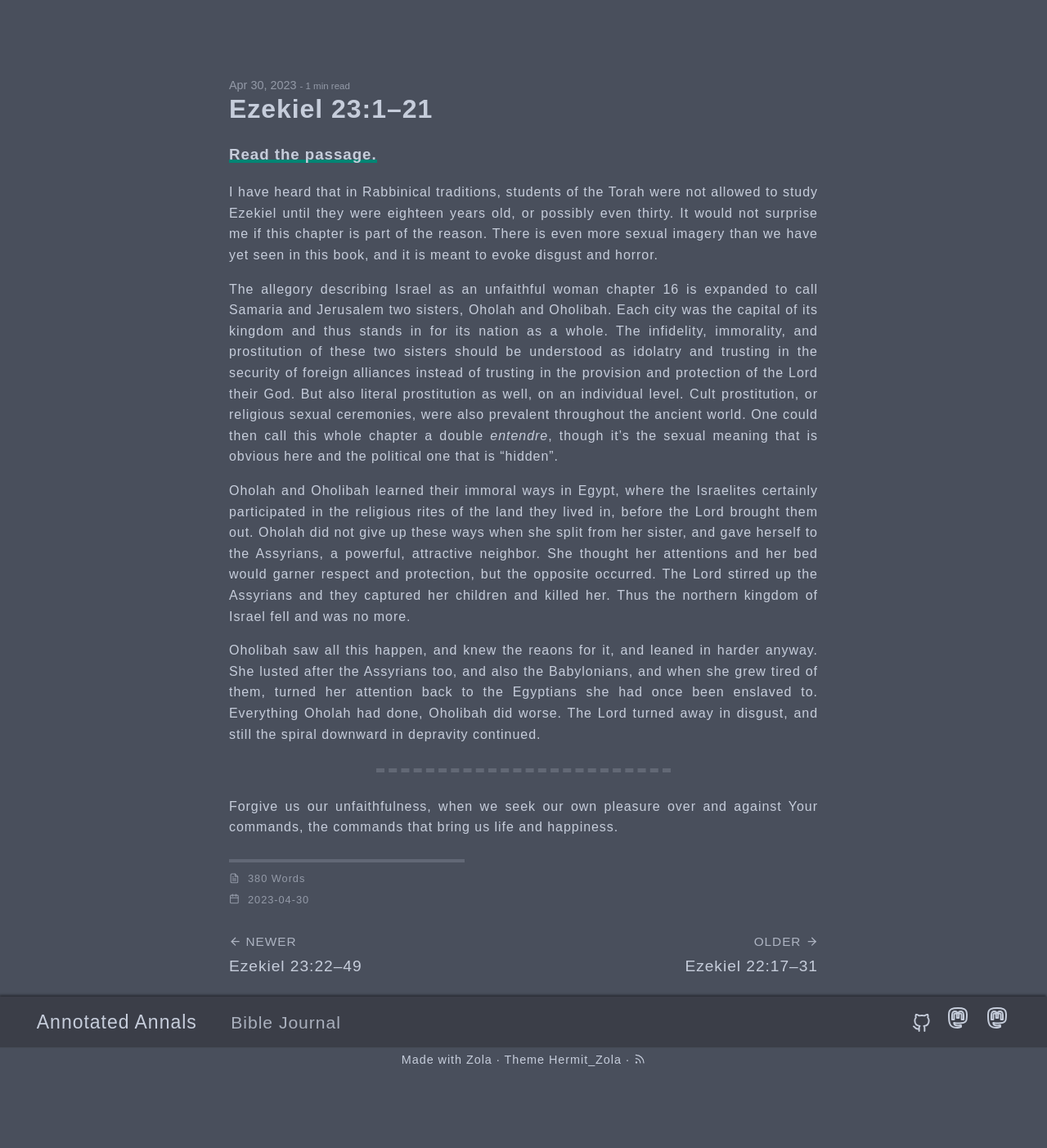Determine the bounding box coordinates of the element that should be clicked to execute the following command: "Go to the newer Ezekiel 23:22–49 chapter".

[0.219, 0.809, 0.5, 0.853]